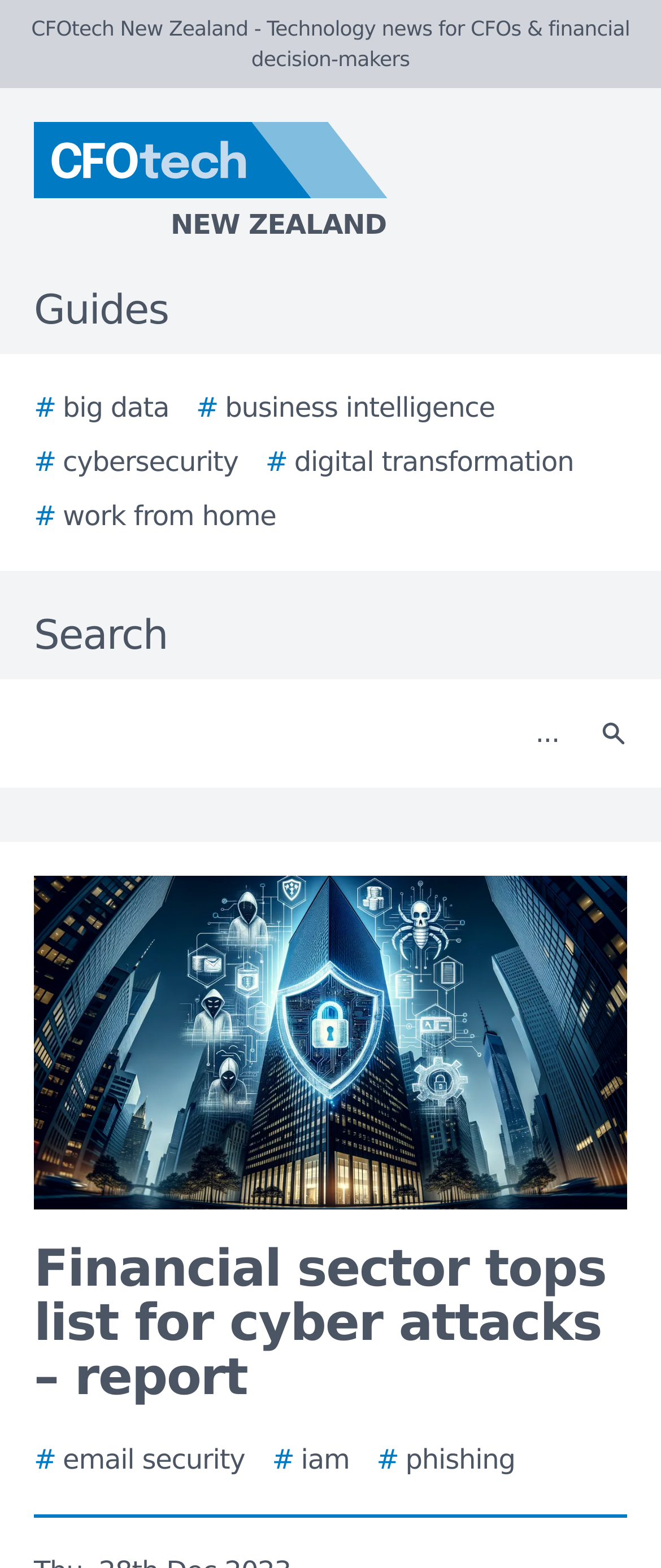Given the element description: "# IAM", predict the bounding box coordinates of this UI element. The coordinates must be four float numbers between 0 and 1, given as [left, top, right, bottom].

[0.412, 0.919, 0.529, 0.945]